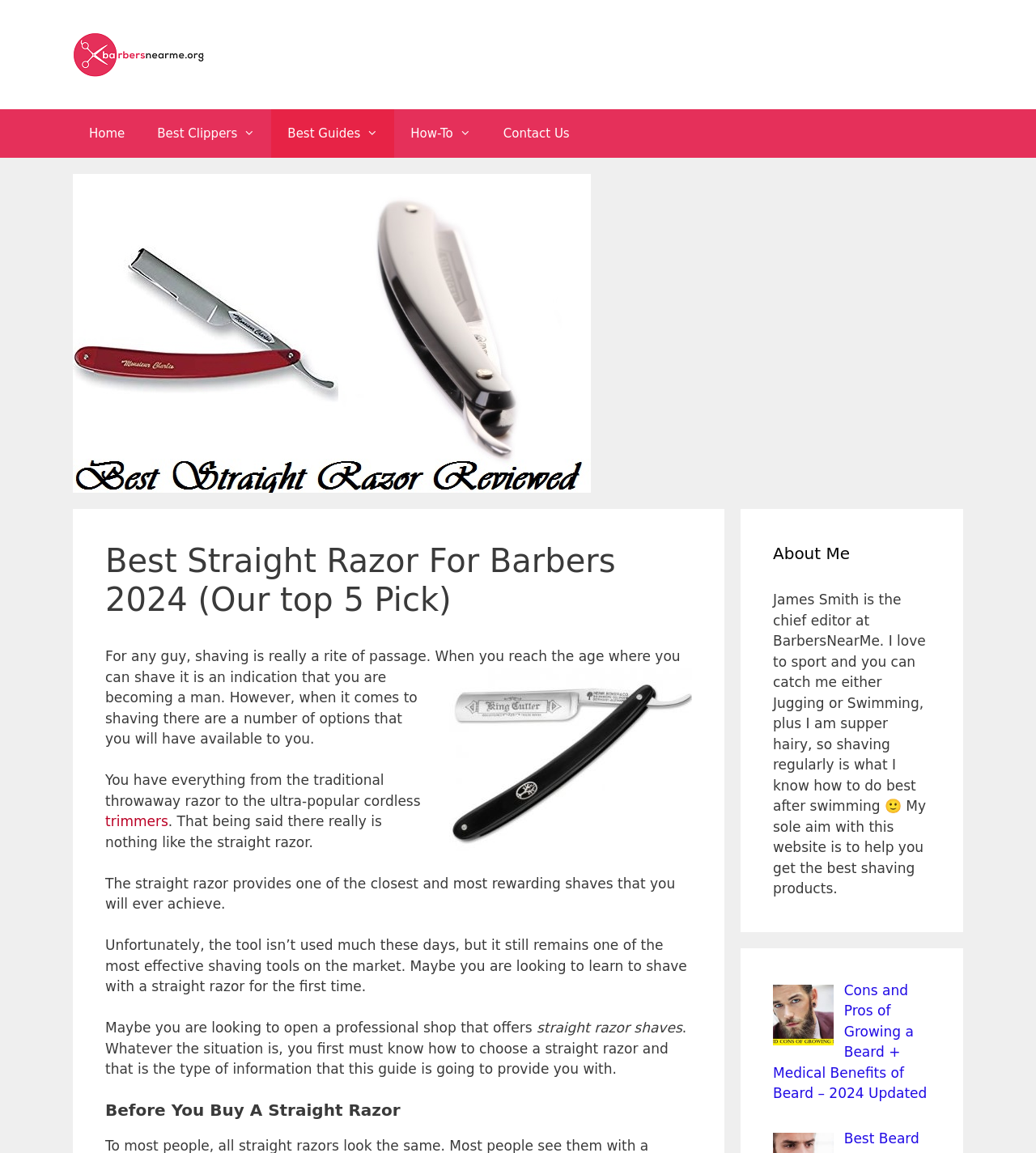Give a detailed account of the webpage, highlighting key information.

This webpage is about the best straight razors for barbers, with a focus on providing guidance on choosing the right one. At the top, there is a banner with a site logo, followed by a primary navigation menu with links to "Home", "Best Clippers", "Best Guides", "How-To", and "Contact Us". 

Below the navigation menu, there is a large image of a straight razor, accompanied by a heading that reads "Best Straight Razor For Barbers 2024 (Our top 5 Pick)". 

The main content of the page starts with a brief introduction to shaving, highlighting its significance as a rite of passage for men. The text then discusses the various shaving options available, including traditional throwaway razors and cordless trimmers, before emphasizing the unique benefits of straight razors. 

There are several paragraphs of text that provide an overview of the importance of choosing the right straight razor, whether for personal or professional use. The text is interspersed with an image of a straight barber's razor. 

Further down the page, there is a heading that reads "Before You Buy A Straight Razor", indicating the start of a guide or tutorial on selecting the right straight razor. 

On the right-hand side of the page, there is a complementary section with a heading that reads "About Me". This section features a brief bio of James Smith, the chief editor at BarbersNearMe, along with a link to an article about the pros and cons of growing a beard. The bio includes a personal photo and a brief description of James' interests and expertise in shaving.